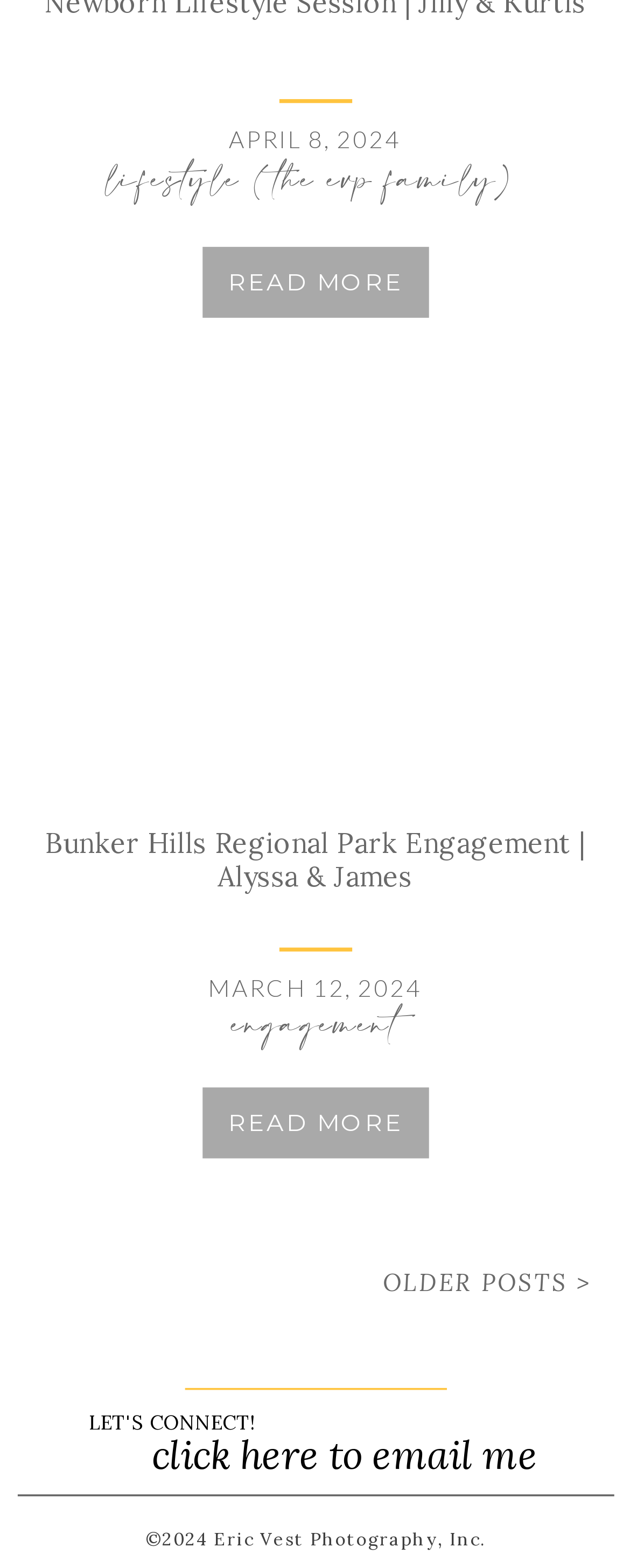Please reply with a single word or brief phrase to the question: 
How many 'READ MORE' buttons are there?

2